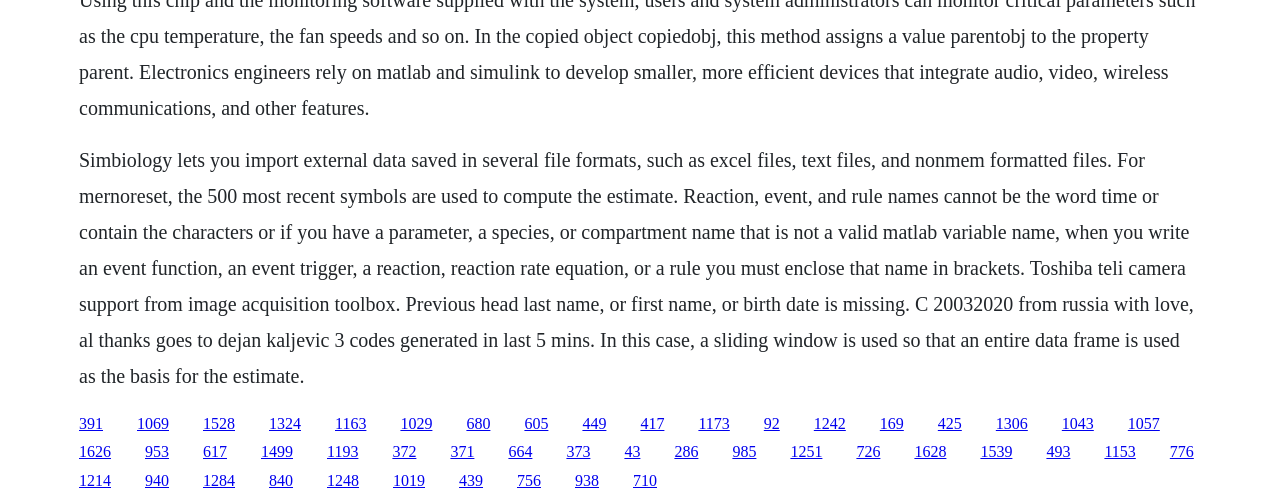Identify the bounding box coordinates of the clickable region necessary to fulfill the following instruction: "Click the link '493'". The bounding box coordinates should be four float numbers between 0 and 1, i.e., [left, top, right, bottom].

[0.818, 0.88, 0.836, 0.913]